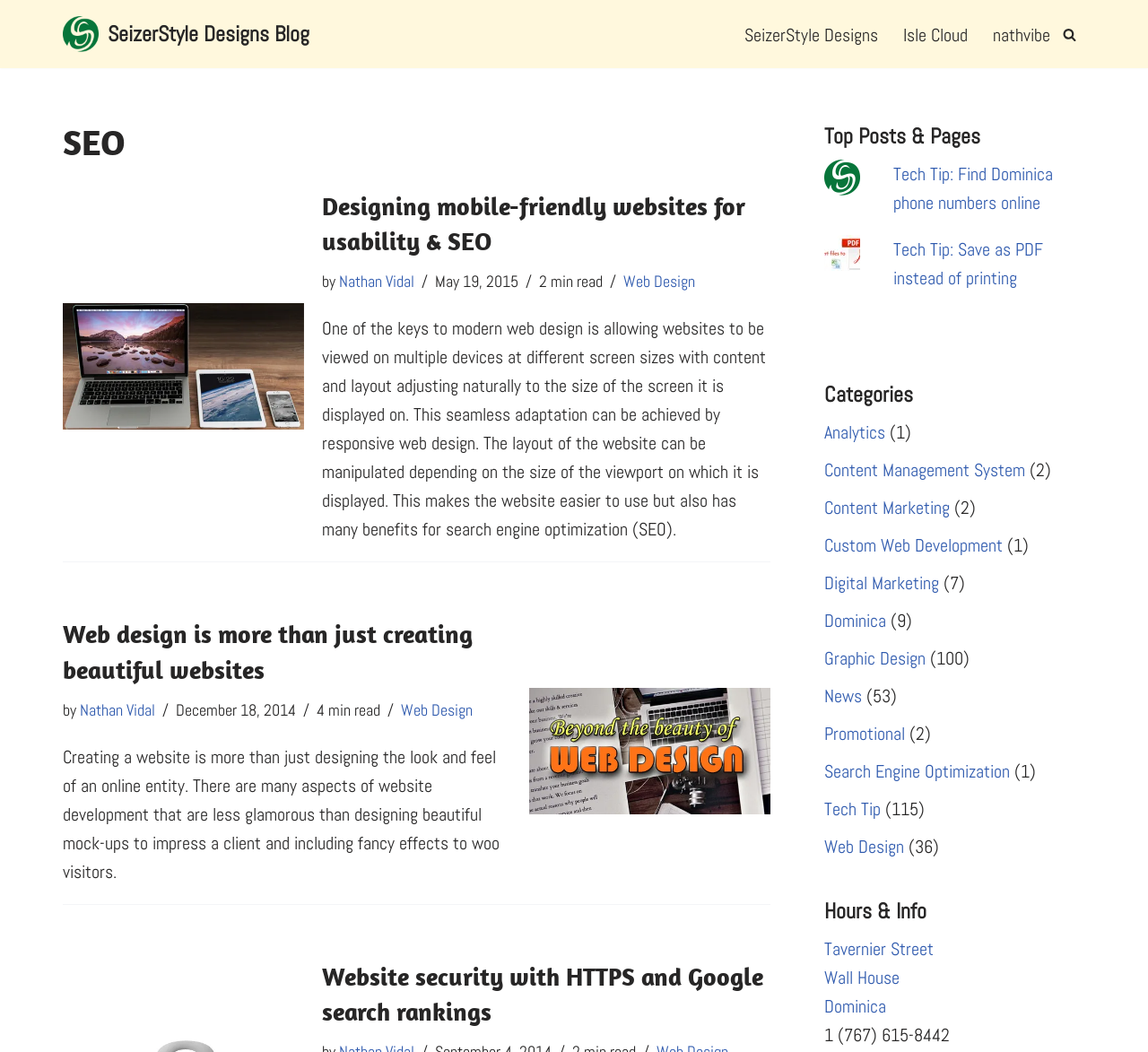Answer the question using only one word or a concise phrase: What is the author of the second article?

Nathan Vidal